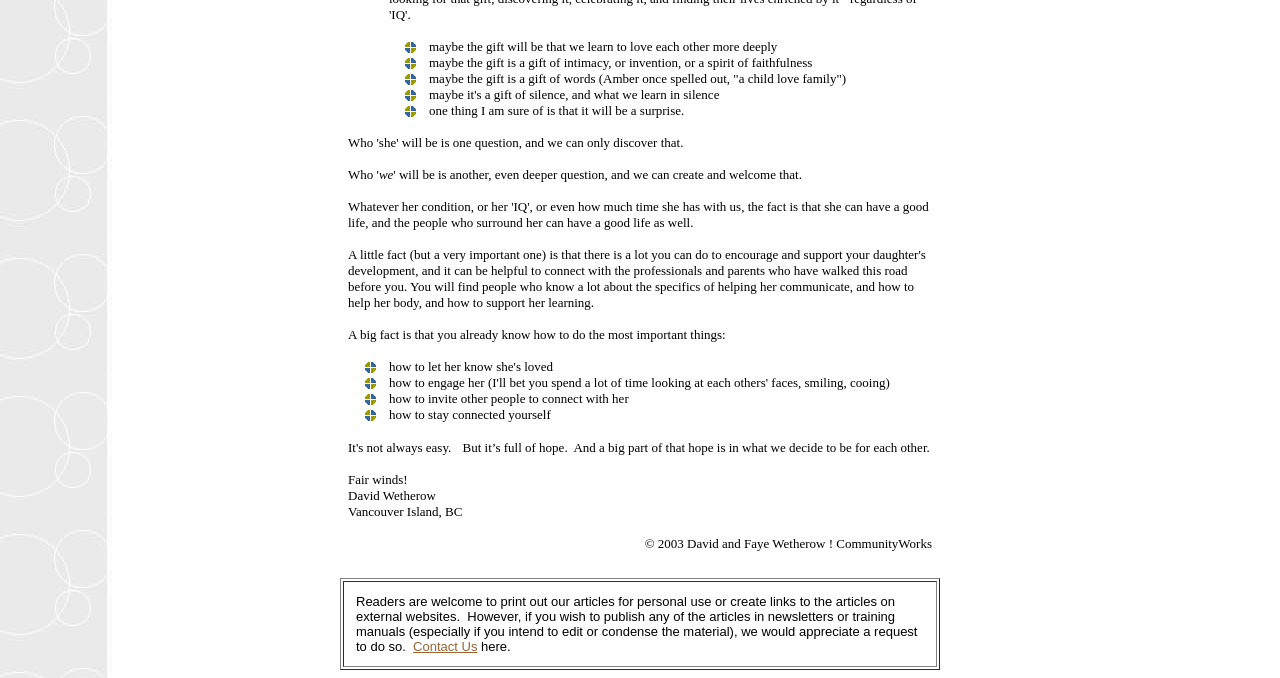How many bullet points are there in the first blockquote?
By examining the image, provide a one-word or phrase answer.

5